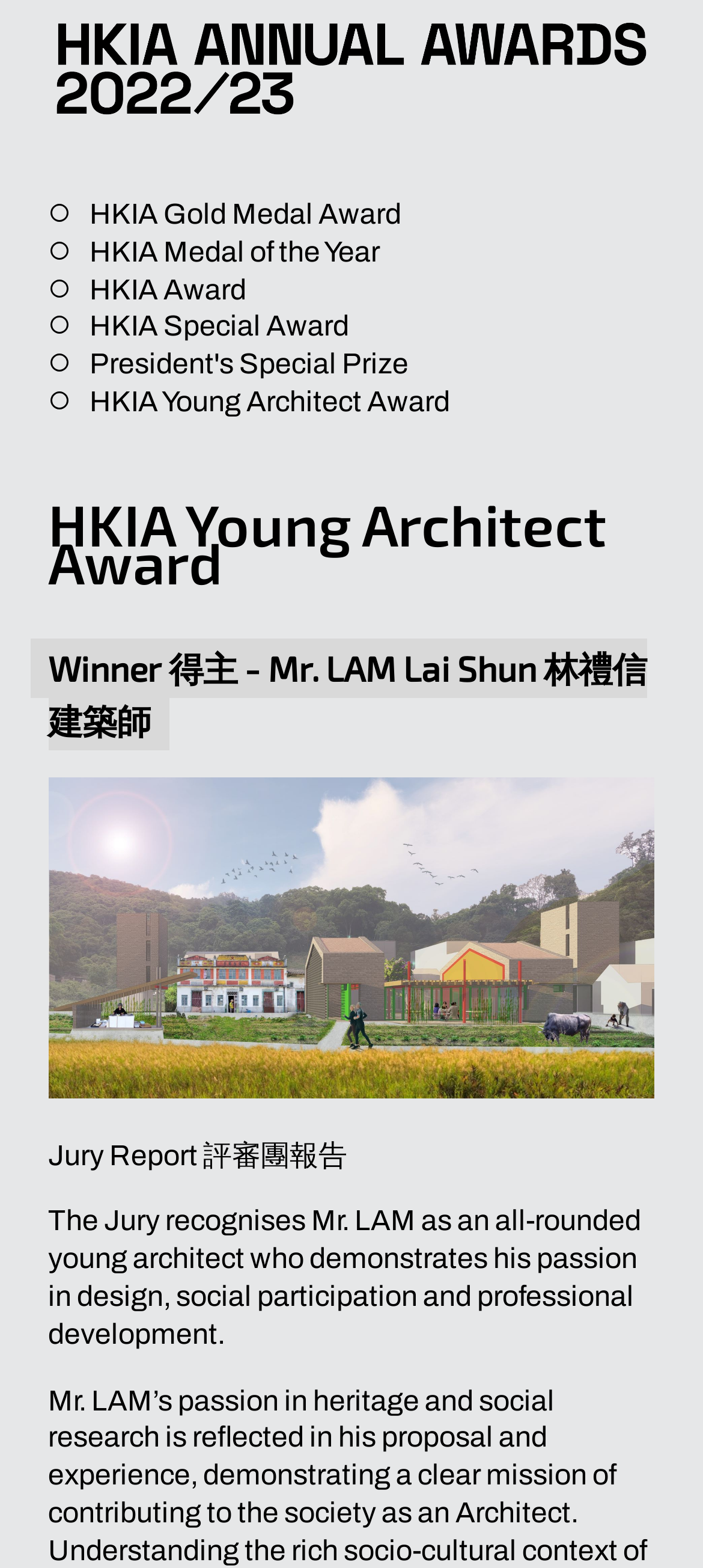How many paragraphs of text are there about the winner?
Please look at the screenshot and answer using one word or phrase.

2